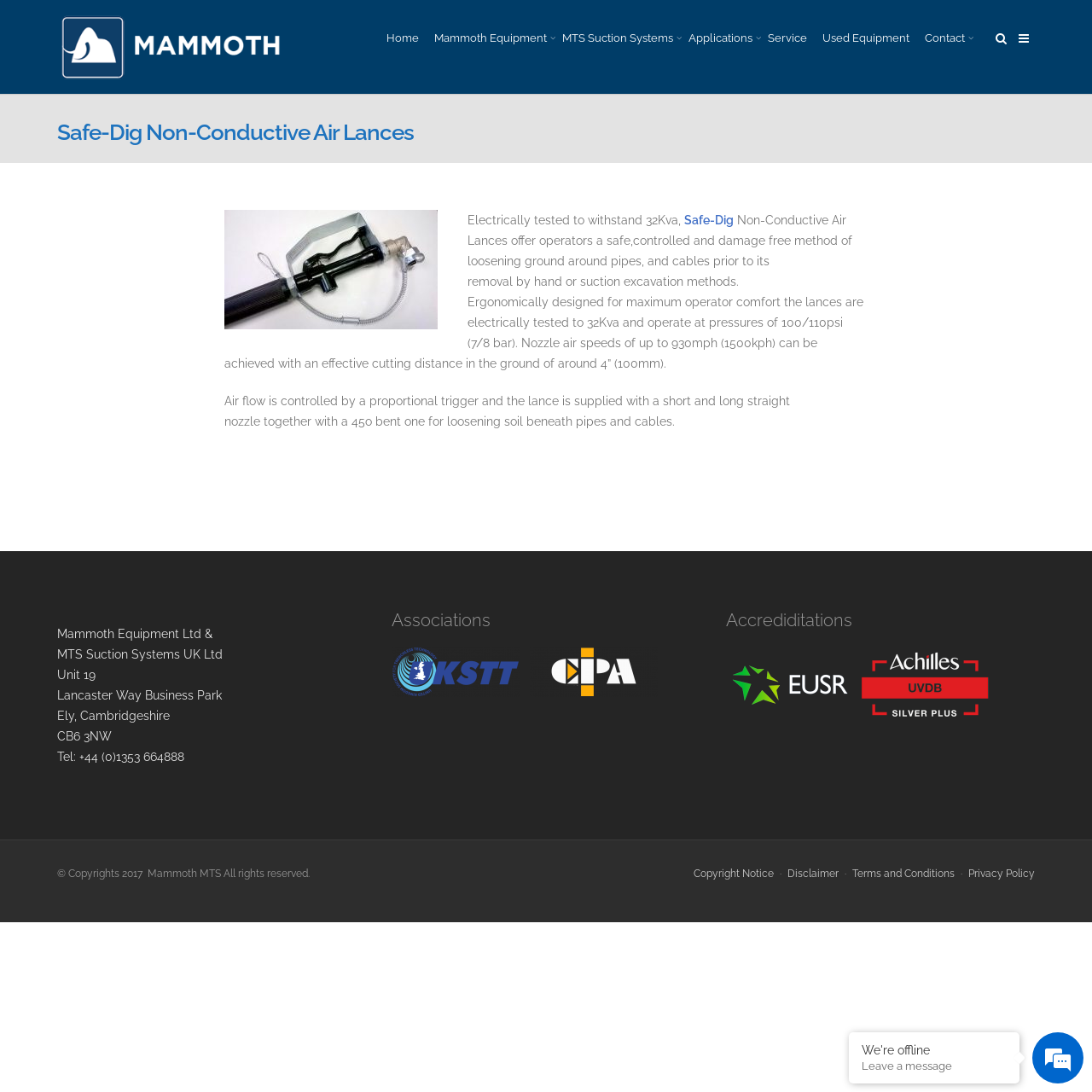Answer this question in one word or a short phrase: What is the company name?

Mammoth Equipment Ltd